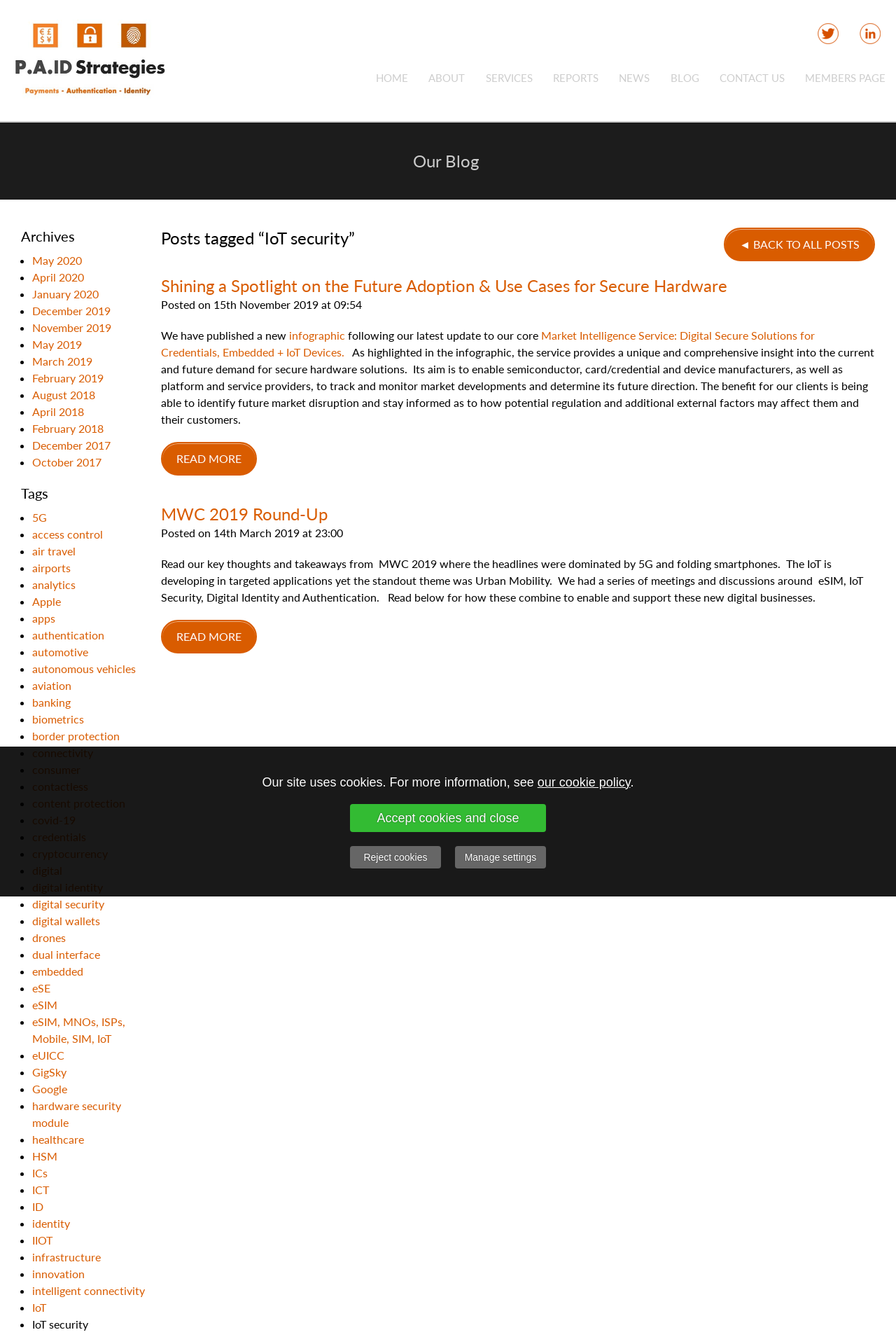Identify the bounding box of the UI element described as follows: "credentials". Provide the coordinates as four float numbers in the range of 0 to 1 [left, top, right, bottom].

[0.036, 0.621, 0.096, 0.631]